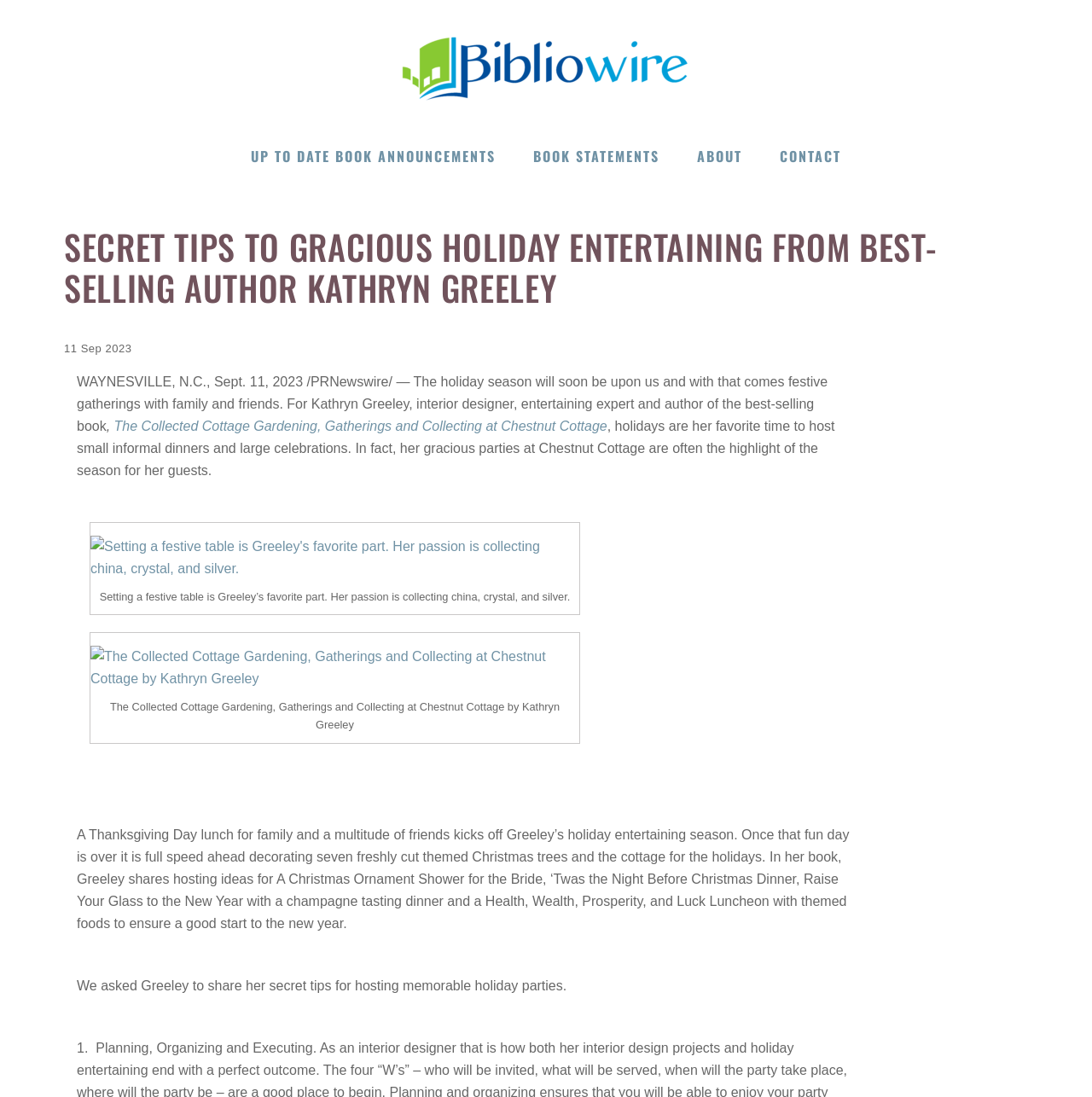Provide the bounding box coordinates for the area that should be clicked to complete the instruction: "Click the link to Biblio Wire".

[0.363, 0.055, 0.637, 0.068]